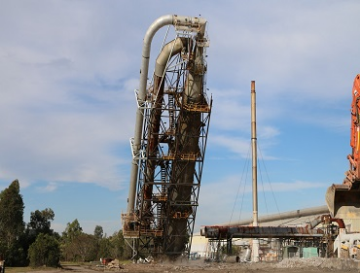Based on the image, provide a detailed response to the question:
What type of projects are associated with the machinery?

The complex arrangement of pipes and support beams on the structure showcases the remnants of heavy machinery typically associated with mining or large-scale construction projects, suggesting the industrial nature of the site.